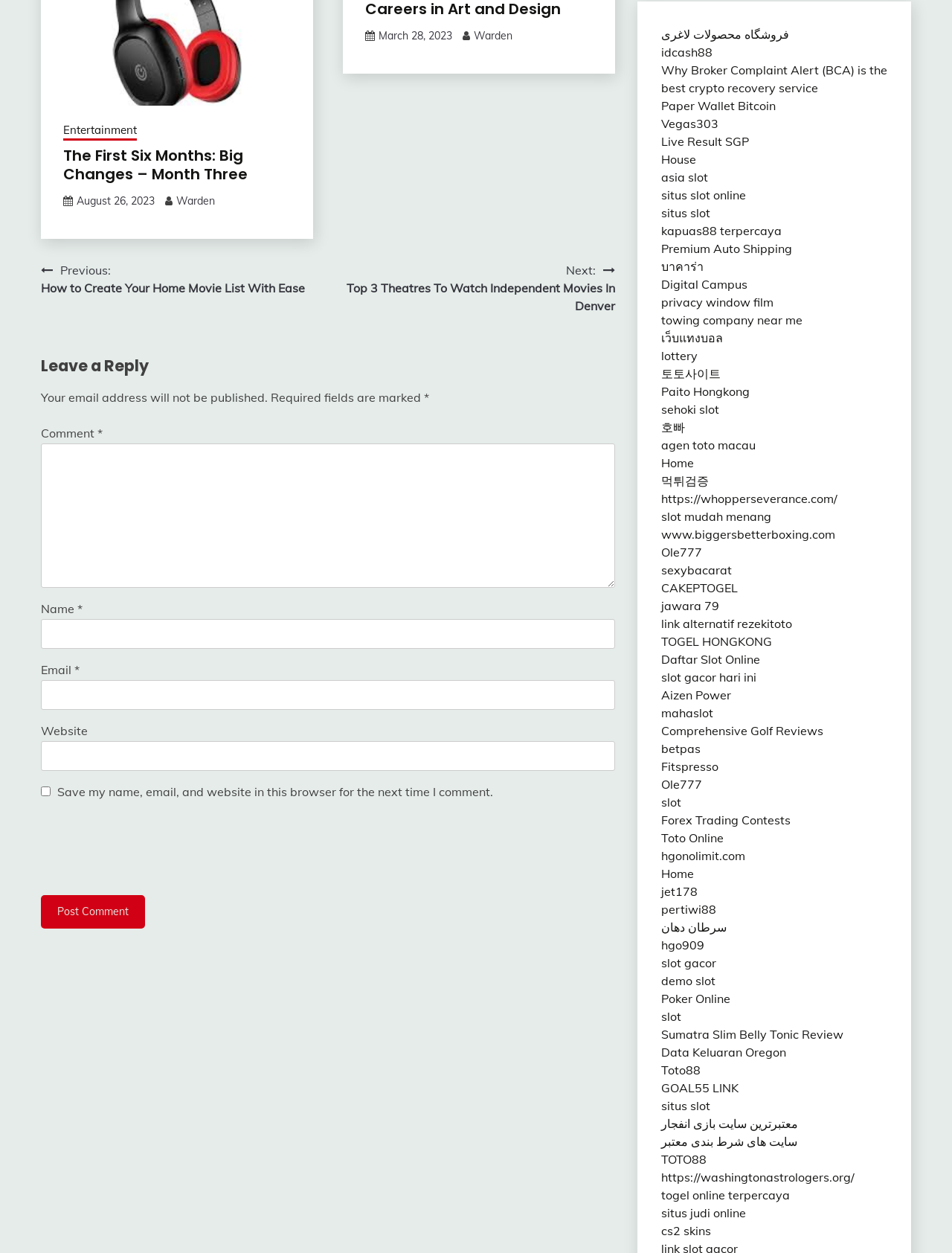What is the function of the 'Post Comment' button?
Please describe in detail the information shown in the image to answer the question.

I determined the function of the 'Post Comment' button by its proximity to the comment text box and other form fields, suggesting that it is the submission button for the comment form.